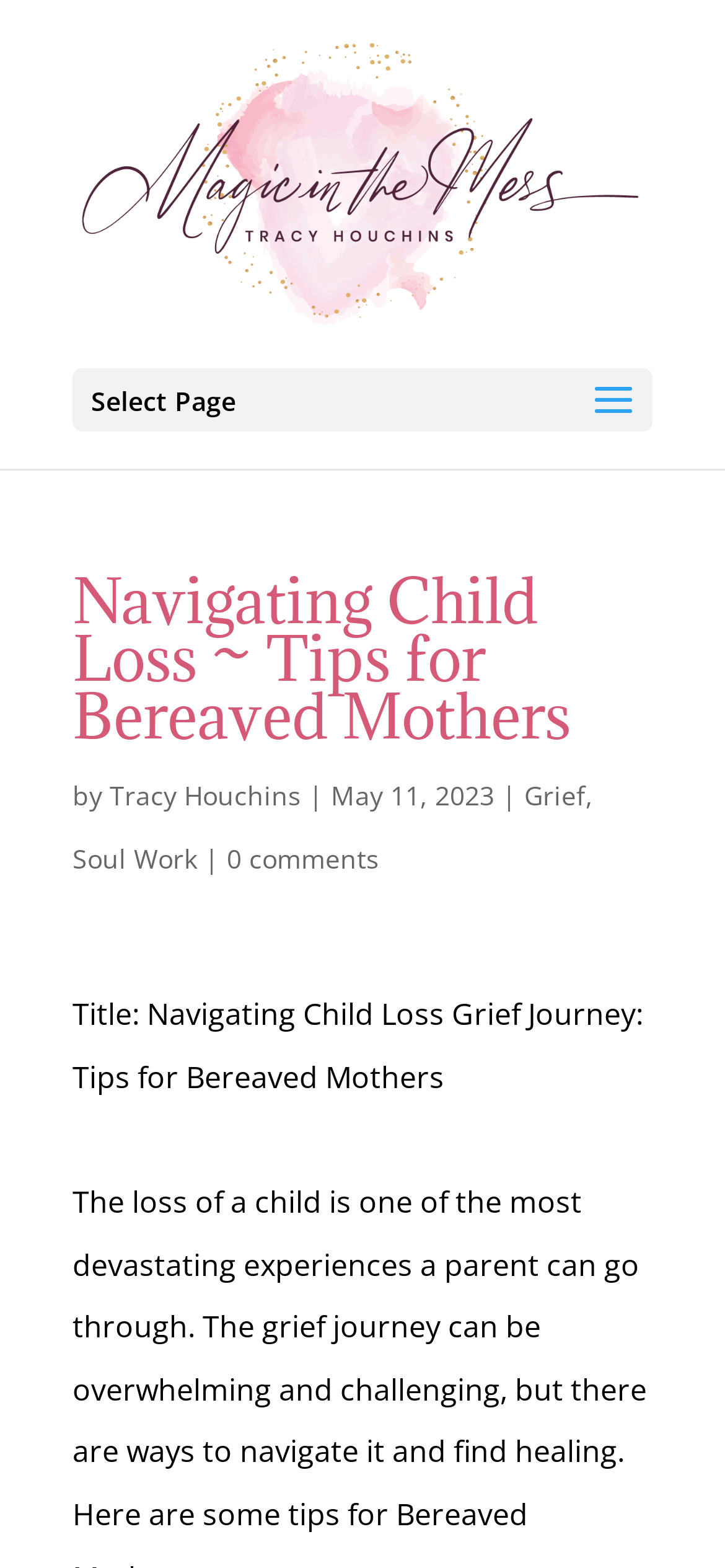For the given element description Grief, determine the bounding box coordinates of the UI element. The coordinates should follow the format (top-left x, top-left y, bottom-right x, bottom-right y) and be within the range of 0 to 1.

[0.723, 0.496, 0.808, 0.518]